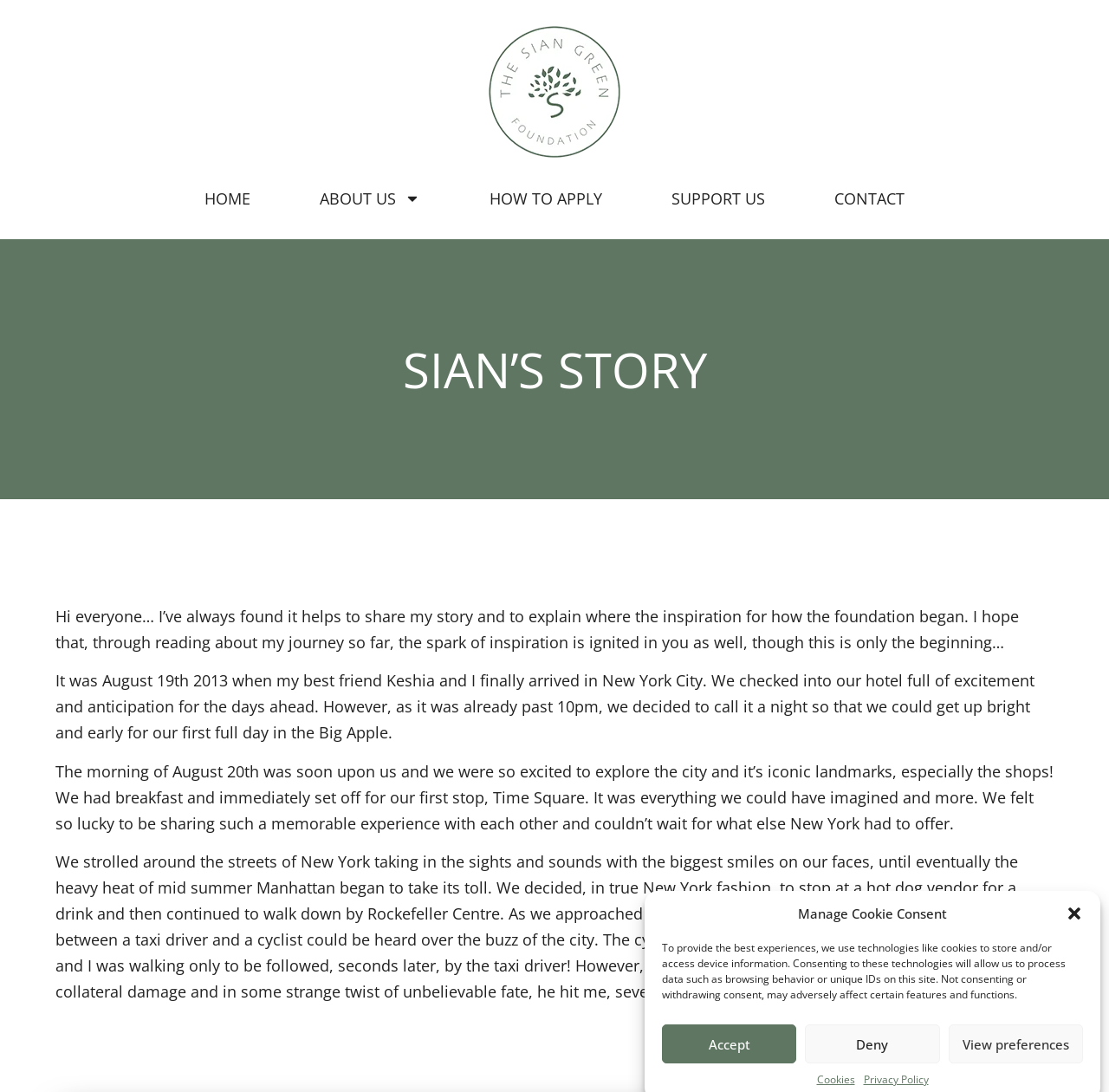Give the bounding box coordinates for the element described as: "Cookies".

[0.736, 0.982, 0.771, 0.996]